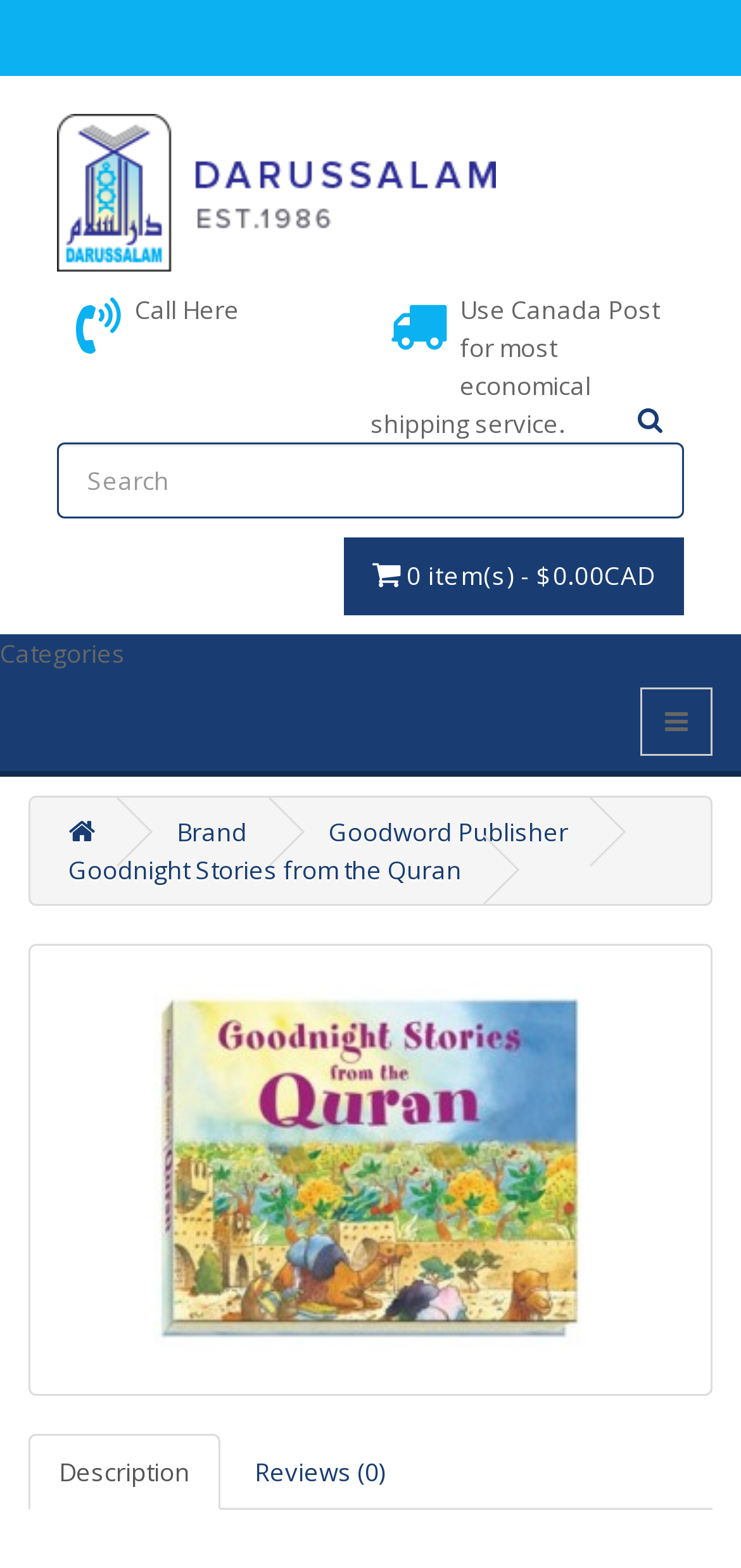Please indicate the bounding box coordinates of the element's region to be clicked to achieve the instruction: "Filter by Brand". Provide the coordinates as four float numbers between 0 and 1, i.e., [left, top, right, bottom].

[0.238, 0.519, 0.333, 0.541]